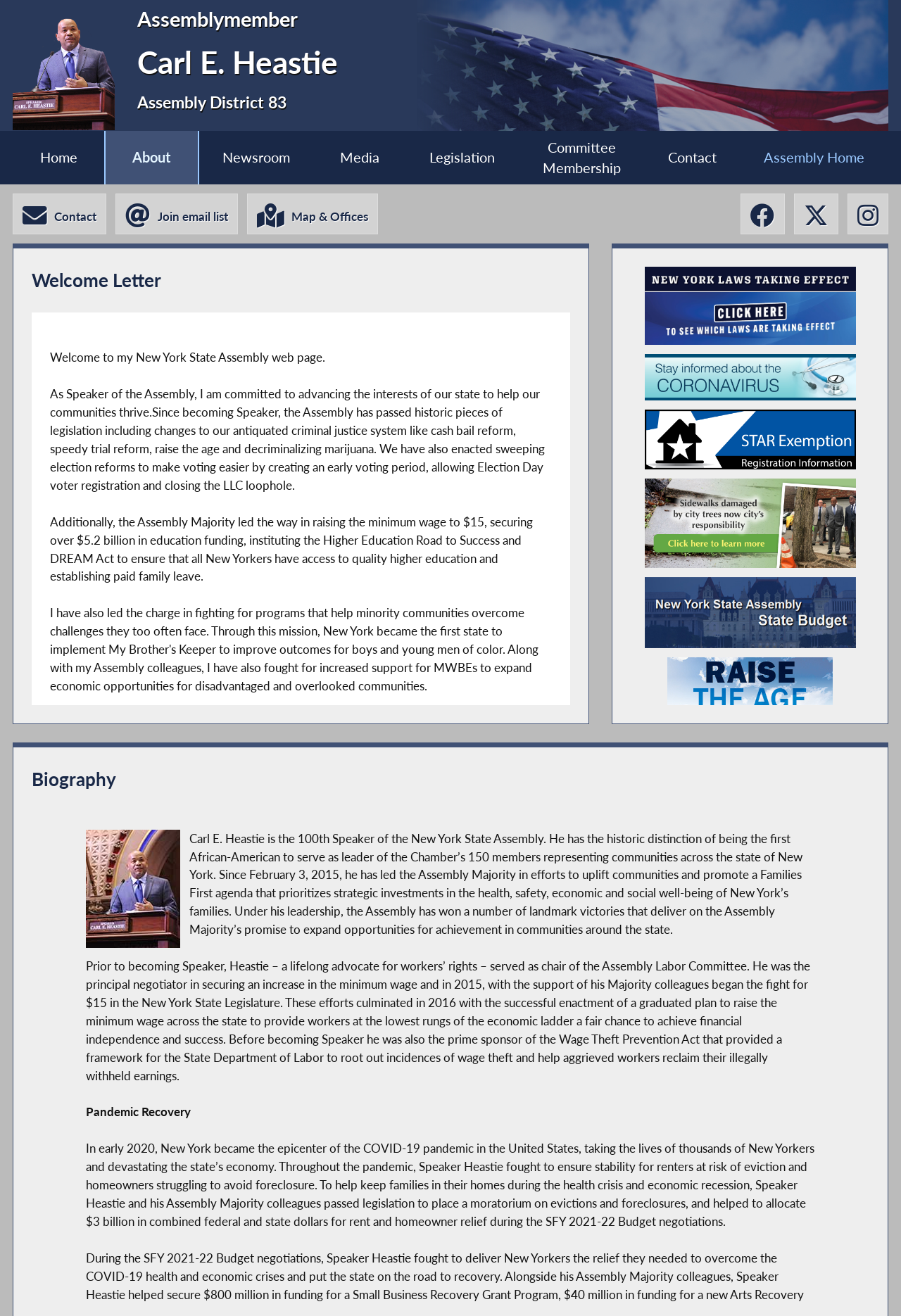Give a detailed account of the webpage, highlighting key information.

This webpage is about Carl E. Heastie, the Assemblymember of District 83 and the Speaker of the New York State Assembly. At the top left corner, there is a headshot image of Carl E. Heastie. Below the image, there are three headings: "Assemblymember", "Carl E. Heastie", and "Assembly District 83". 

To the right of the image, there is a main menu navigation bar with nine links: "Home", "About", "Newsroom", "Media", "Legislation", "Committee Membership", "Contact", and "Assembly Home". Below the main menu, there are two more navigation bars: "Contact Menu" with three links and "Social Media Menu" with three links to Carl E. Heastie's social media profiles.

The main content of the webpage is divided into two sections. The first section is a welcome letter from Carl E. Heastie, where he introduces himself and highlights his achievements as the Speaker of the Assembly, including passing historic legislation and securing funding for education and paid family leave. 

The second section is a collection of links to various topics, including "New Laws", "Coronavirus Info", "STAR Exemption - Registration Information", "Sidewalks damage", "State Budget", "Raise the Age", and "Grants Action News". Each link has a corresponding image. 

Below these links, there is a biography section about Carl E. Heastie, which includes an image of him and a detailed text about his background, achievements, and efforts as the Speaker of the Assembly, including his work on workers' rights, minimum wage, and pandemic recovery.